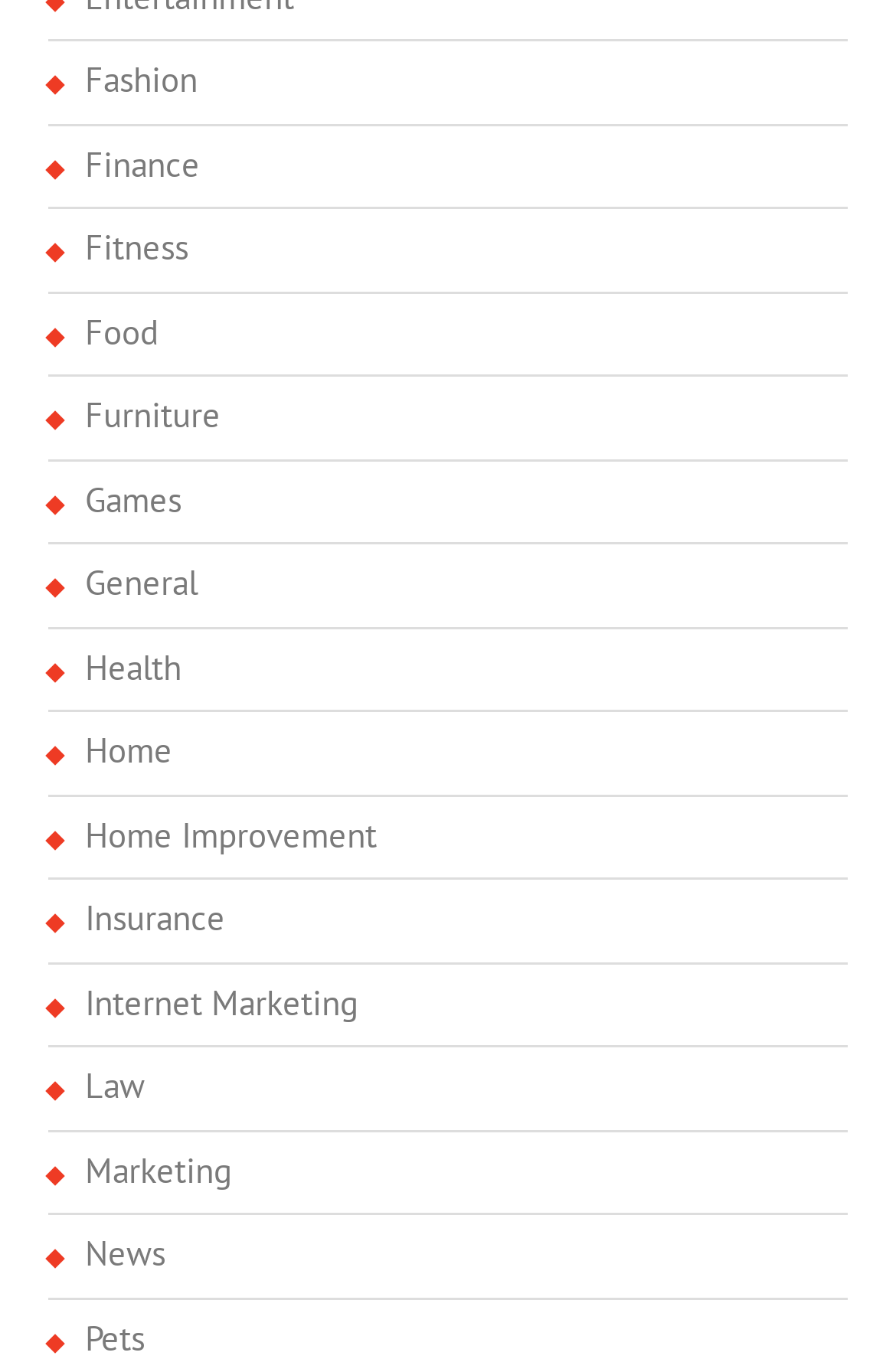Analyze the image and give a detailed response to the question:
How many categories start with the letter 'H'?

I found two categories that start with the letter 'H', which are 'Health' and 'Home'.